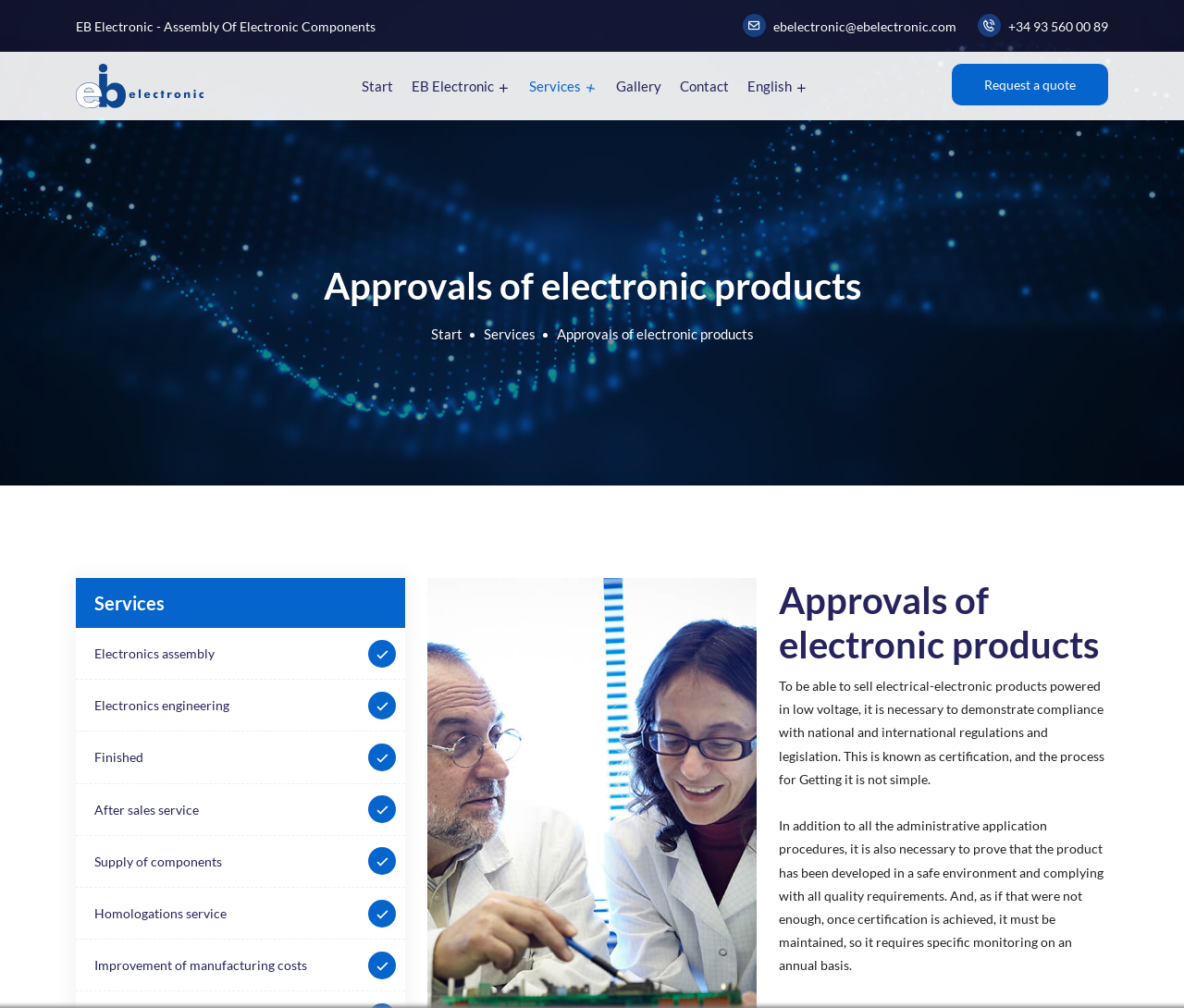Ascertain the bounding box coordinates for the UI element detailed here: "Request a quote". The coordinates should be provided as [left, top, right, bottom] with each value being a float between 0 and 1.

[0.804, 0.063, 0.936, 0.105]